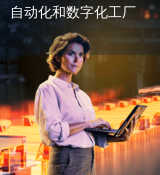What kind of environment is depicted in the image?
Using the details from the image, give an elaborate explanation to answer the question.

The abstract, glowing industrial elements in the background of the image create a high-tech environment, which is consistent with the theme of automation and digitalization in manufacturing sectors.